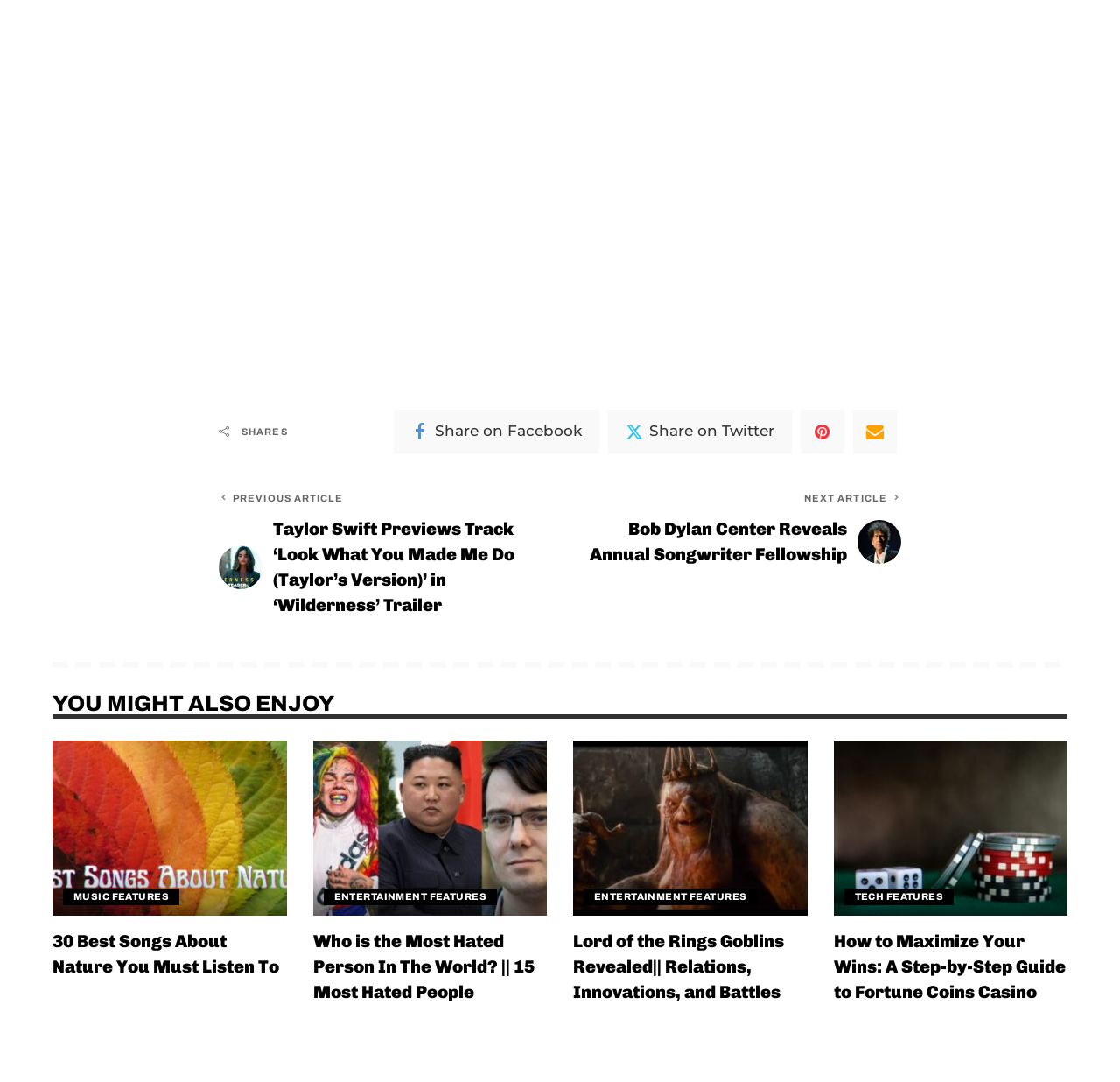What is the first social media platform to share?
Refer to the image and provide a concise answer in one word or phrase.

Facebook